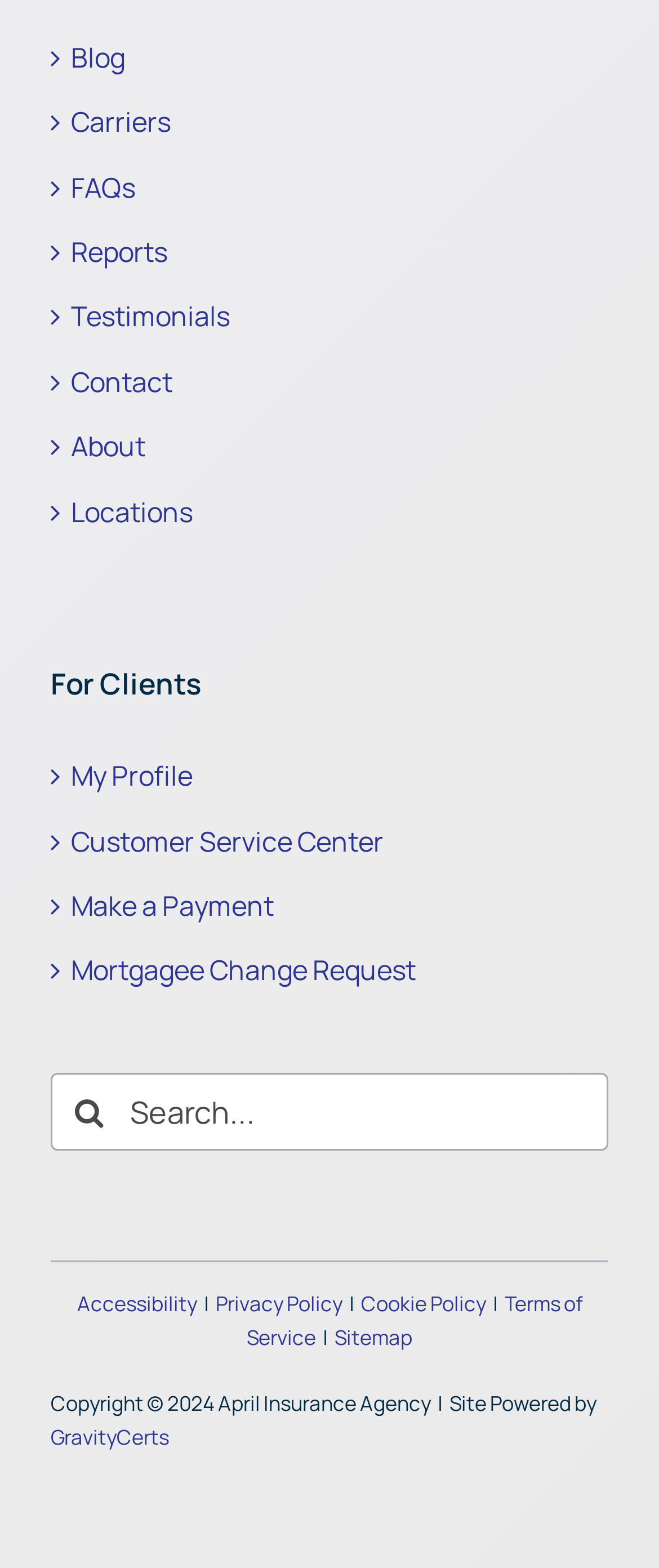Please specify the bounding box coordinates of the clickable region to carry out the following instruction: "Search for something". The coordinates should be four float numbers between 0 and 1, in the format [left, top, right, bottom].

[0.077, 0.684, 0.923, 0.734]